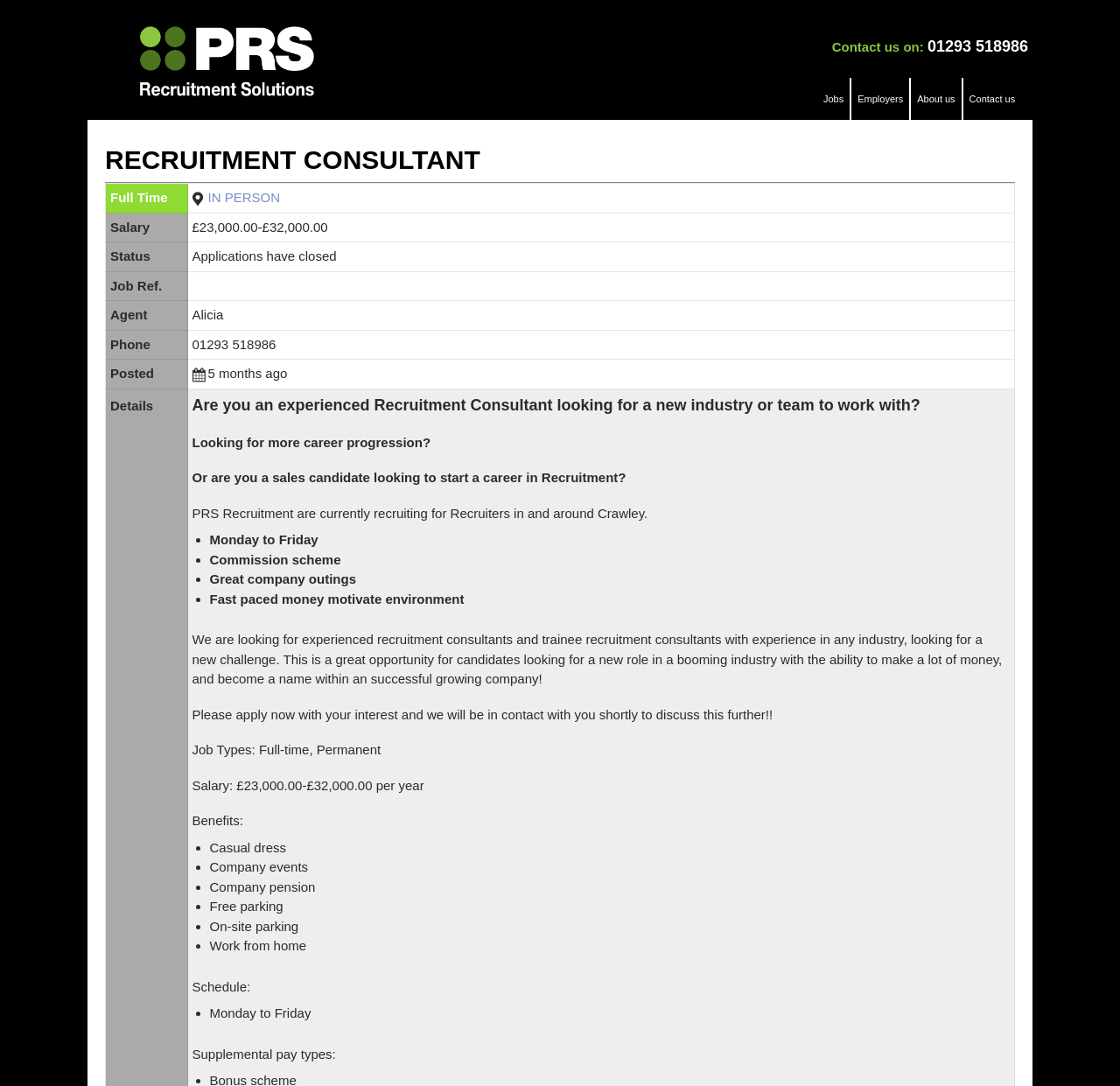Refer to the image and answer the question with as much detail as possible: How can I apply for this job?

Based on the webpage content, specifically the call-to-action 'Please apply now with your interest and we will be in contact with you shortly to discuss this further!!', it is clear that interested candidates can apply for this job by submitting their interest.